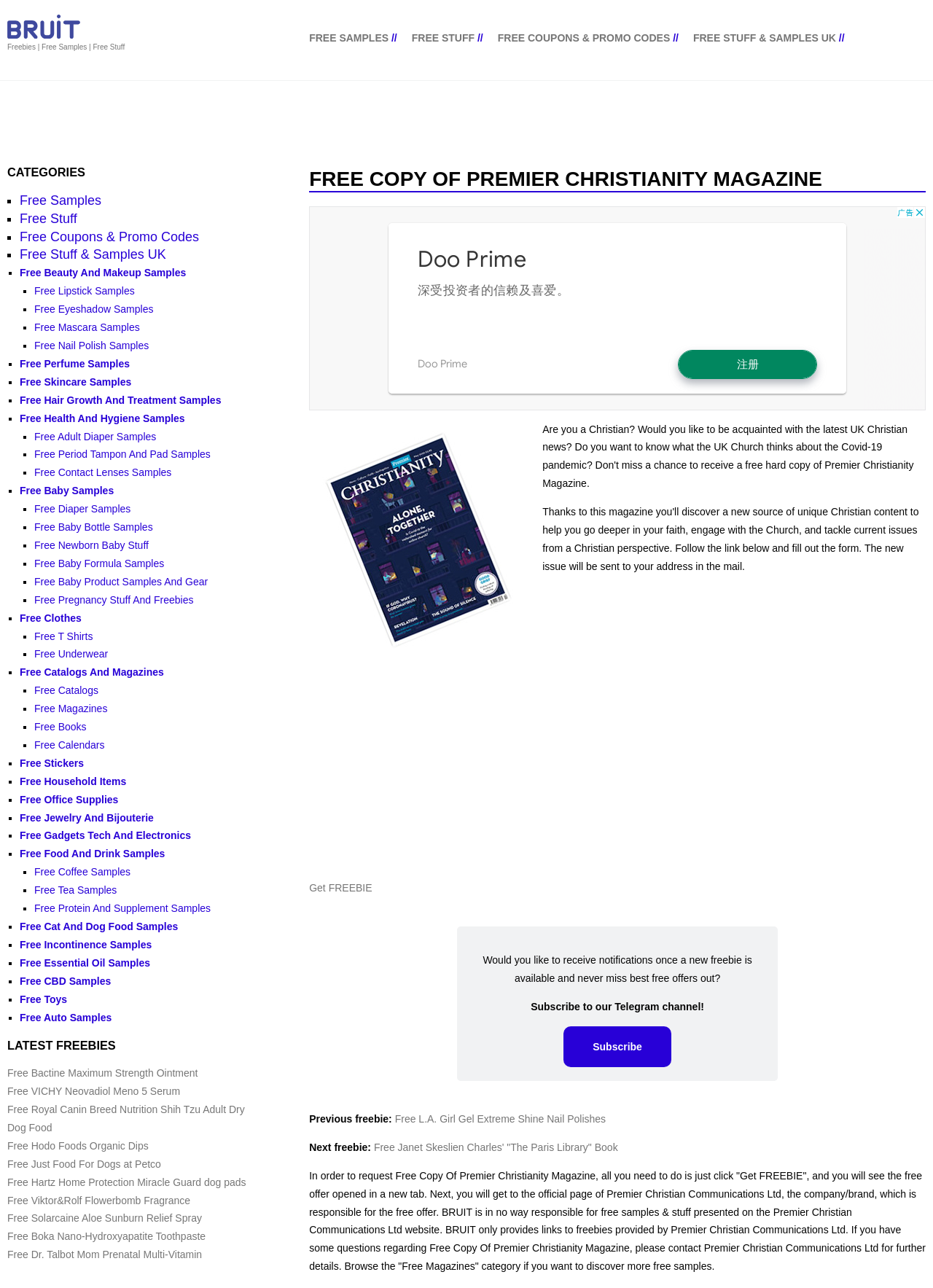Determine which piece of text is the heading of the webpage and provide it.

FREE COPY OF PREMIER CHRISTIANITY MAGAZINE